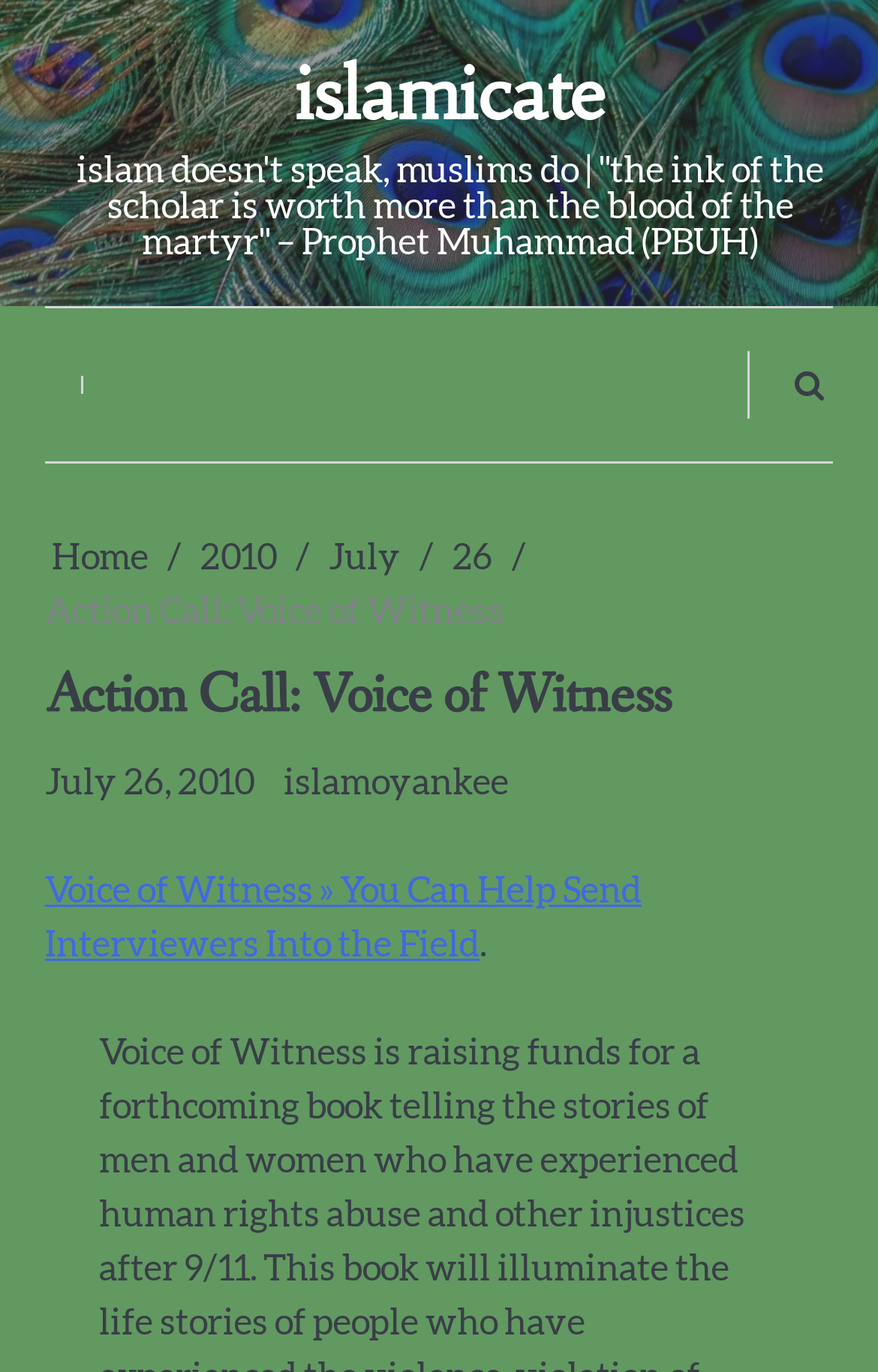Please determine the bounding box coordinates of the element to click in order to execute the following instruction: "visit islamoyankee page". The coordinates should be four float numbers between 0 and 1, specified as [left, top, right, bottom].

[0.323, 0.558, 0.579, 0.584]